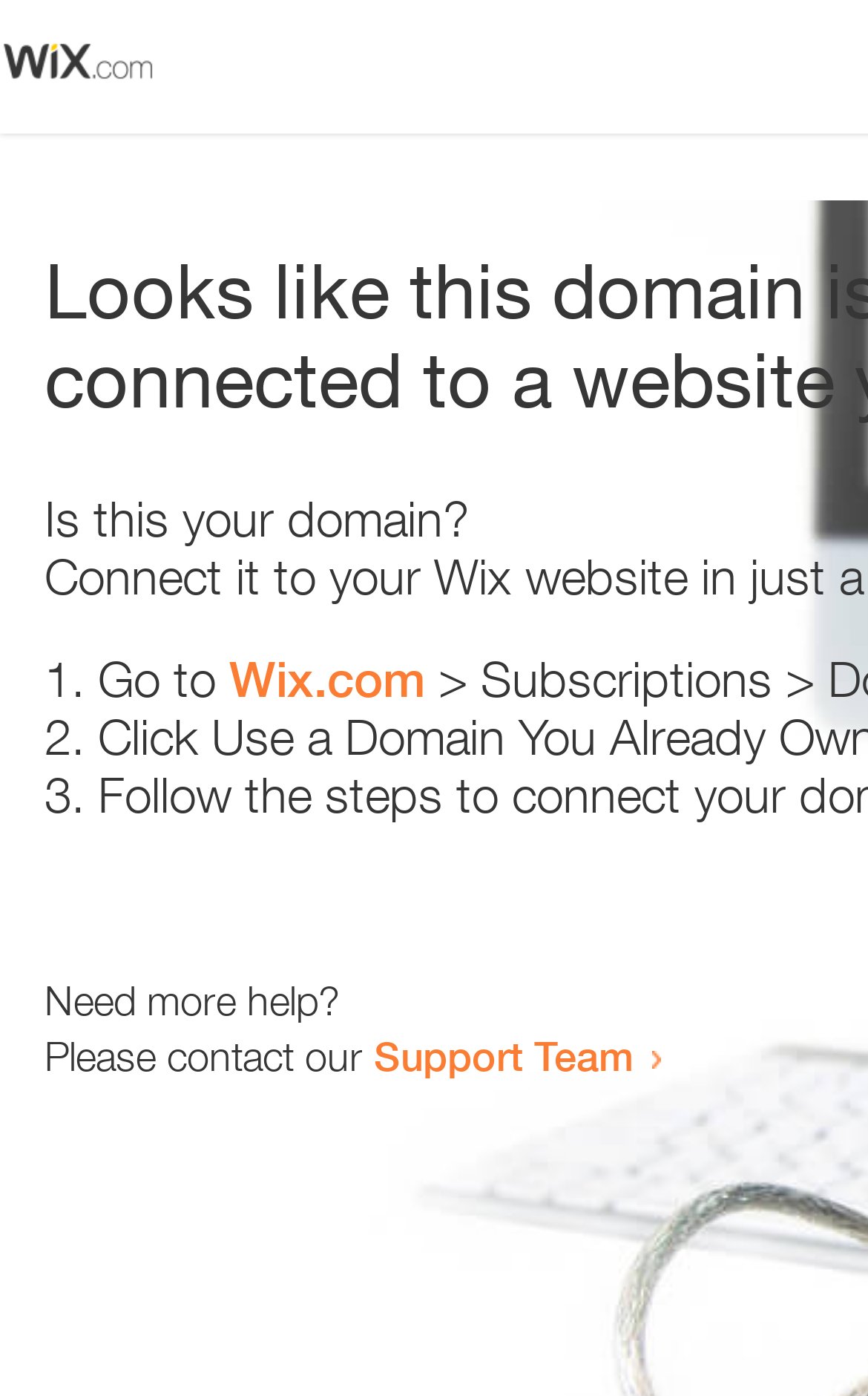What is the domain being referred to?
Refer to the image and provide a concise answer in one word or phrase.

Wix.com